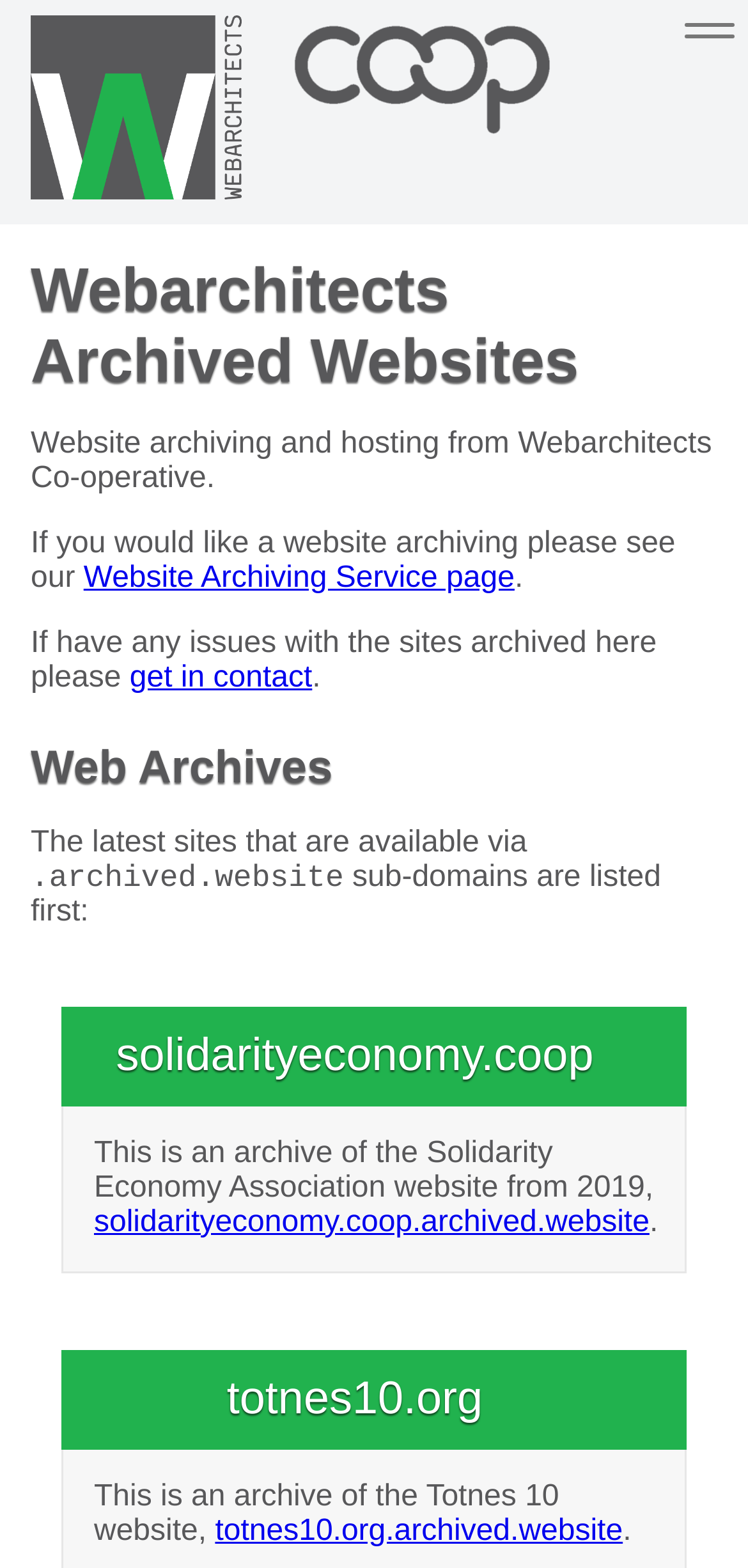What is the purpose of the 'Website Archiving Service page'?
Use the screenshot to answer the question with a single word or phrase.

To archive websites